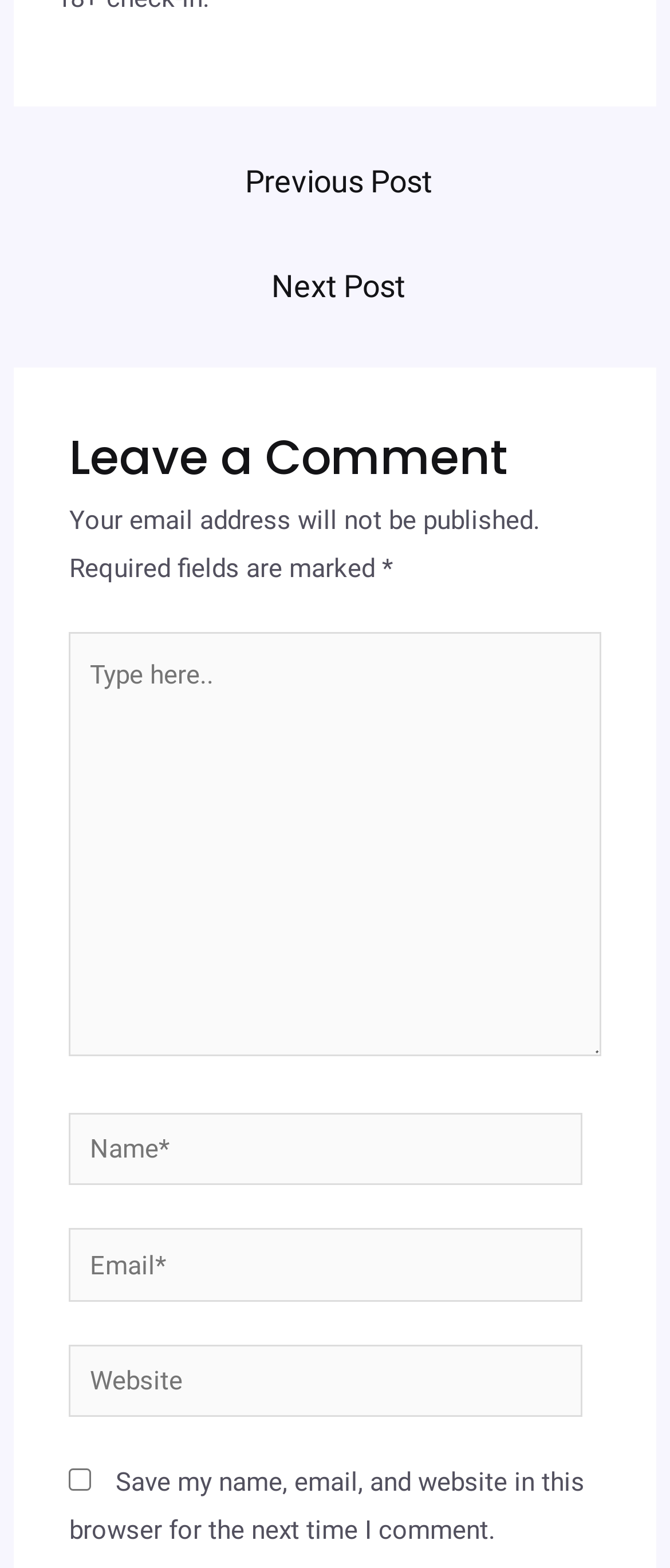Identify the bounding box coordinates for the UI element described as follows: parent_node: Name* name="author" placeholder="Name*". Use the format (top-left x, top-left y, bottom-right x, bottom-right y) and ensure all values are floating point numbers between 0 and 1.

[0.103, 0.709, 0.868, 0.756]